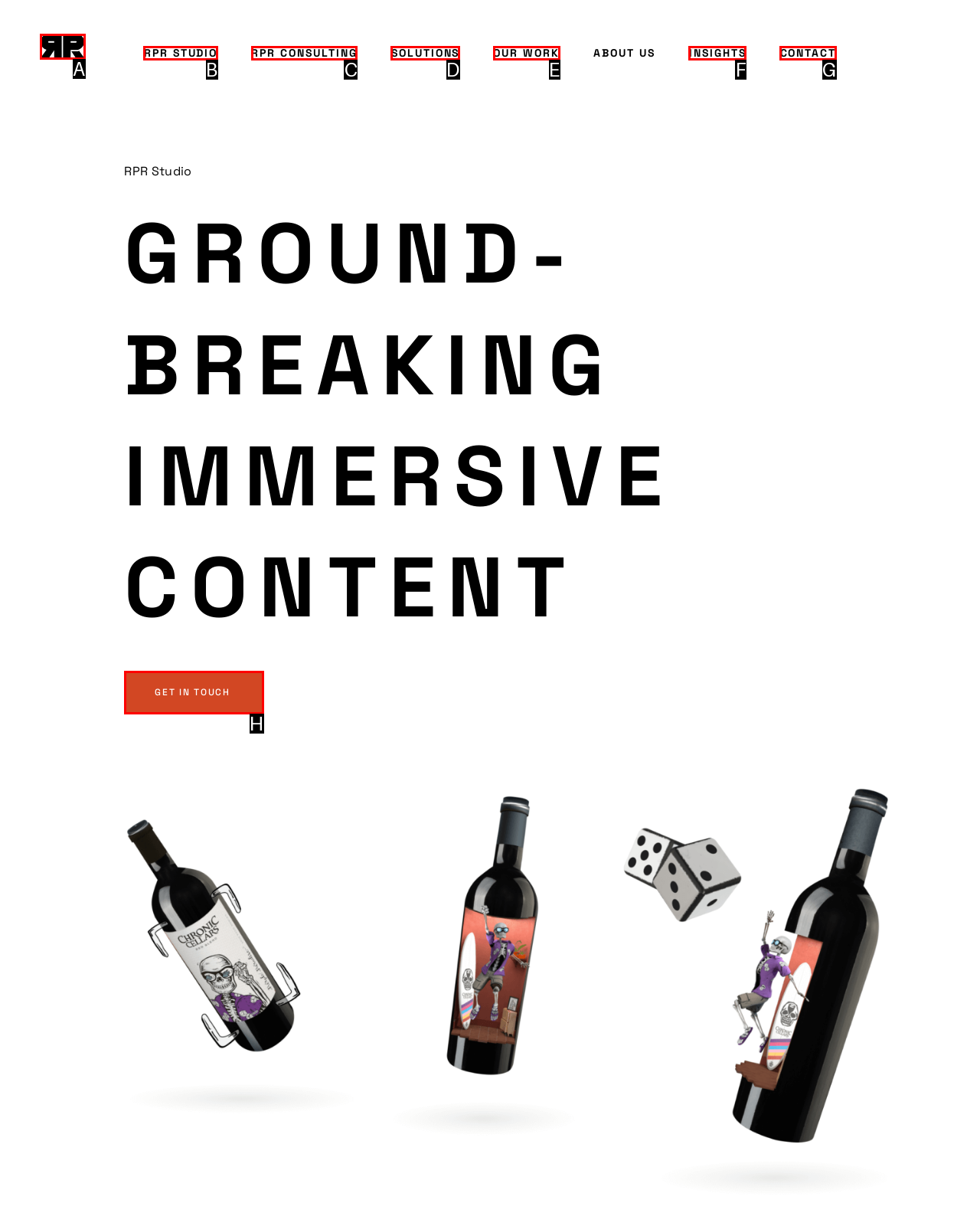Identify the HTML element that should be clicked to accomplish the task: get in touch with RPR Studio
Provide the option's letter from the given choices.

H